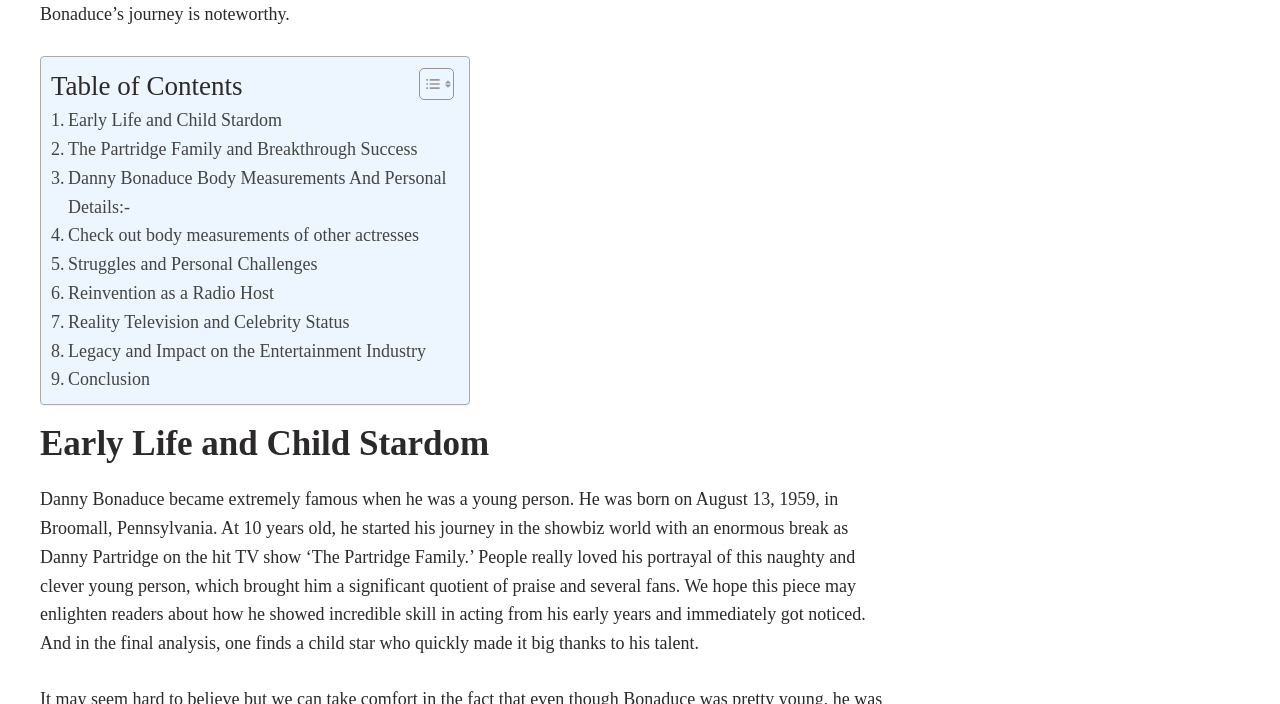Identify the bounding box coordinates of the region that should be clicked to execute the following instruction: "Toggle Table of Content".

[0.316, 0.095, 0.351, 0.144]